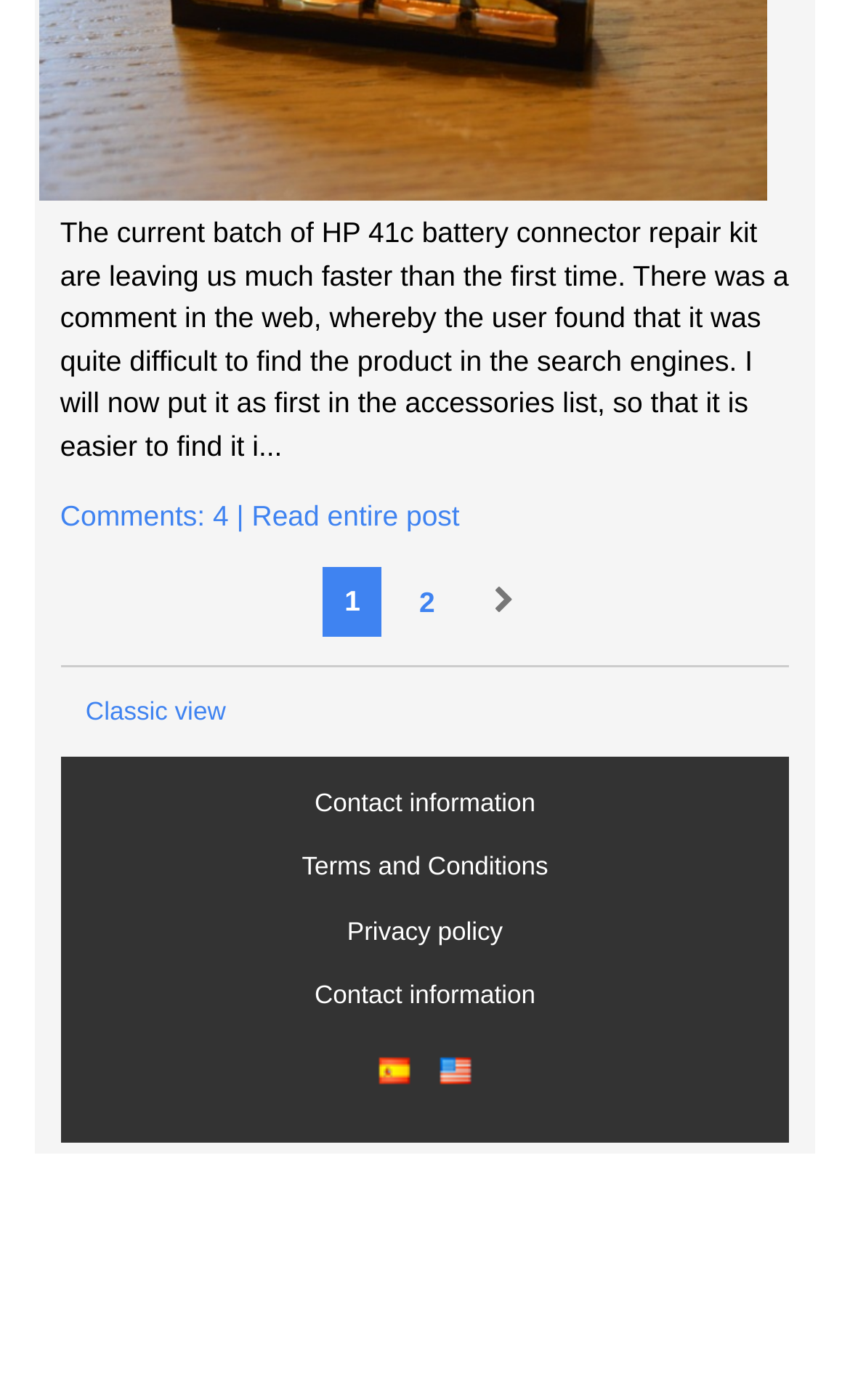Please reply to the following question using a single word or phrase: 
How many comments does the blog post have?

4